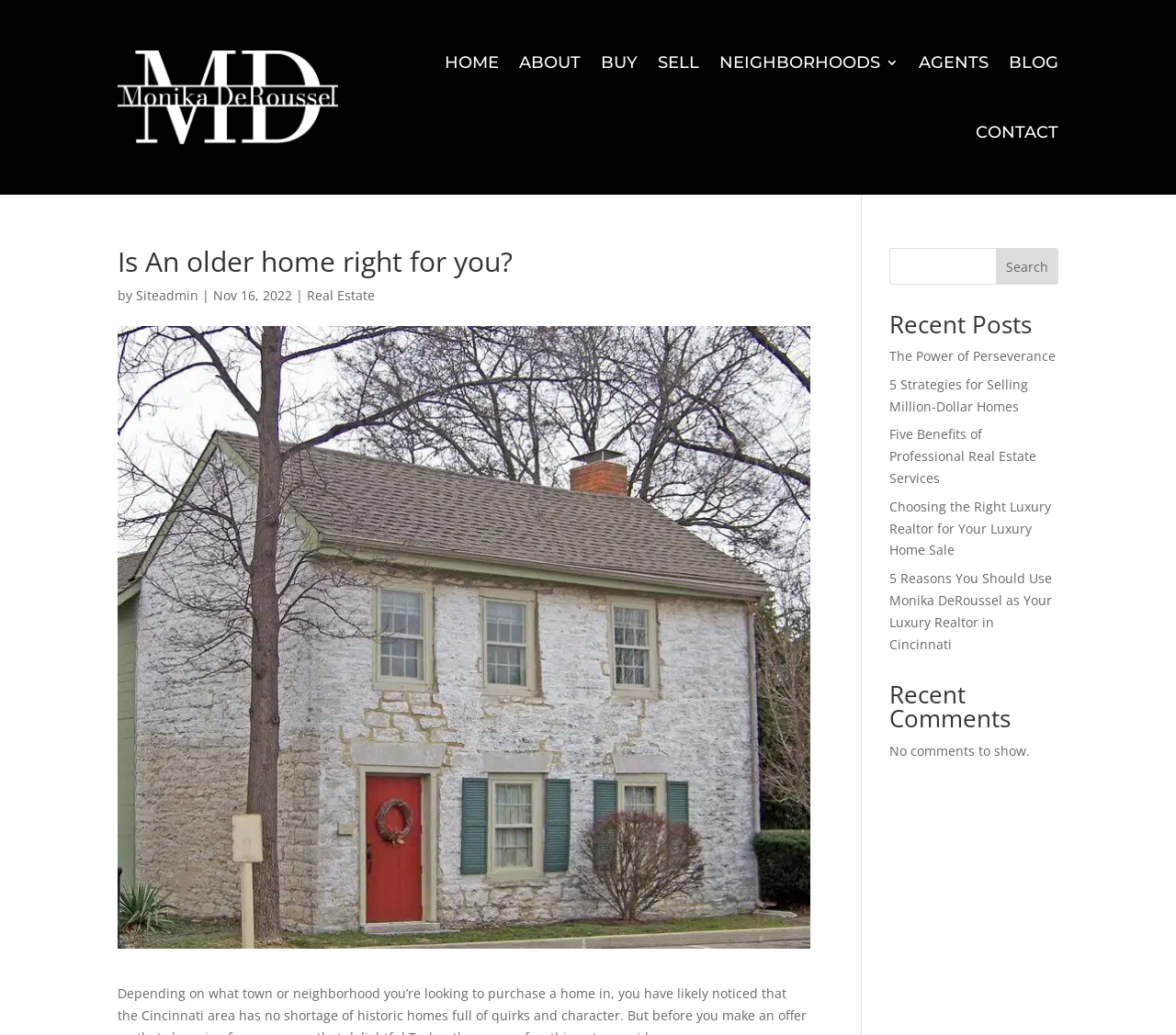Please answer the following question using a single word or phrase: 
What is the name of the real estate agent?

Monika DeRoussel